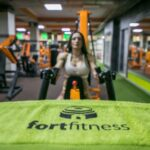Give a detailed account of the elements present in the image.

The image showcases a workout scene inside a gym, specifically at Fort Fitness. In the foreground, a vibrant green towel emblazoned with the "fortfitness" logo is prominently displayed, adding a pop of color to the setting. Behind the towel, a focused woman engages in exercise, likely utilizing gym equipment designed for strength training. The background reveals a well-equipped gym environment with various fitness machines and weights, suggesting a lively atmosphere where individuals work towards their fitness goals. The image encapsulates the spirit of determination and community found in modern fitness centers.